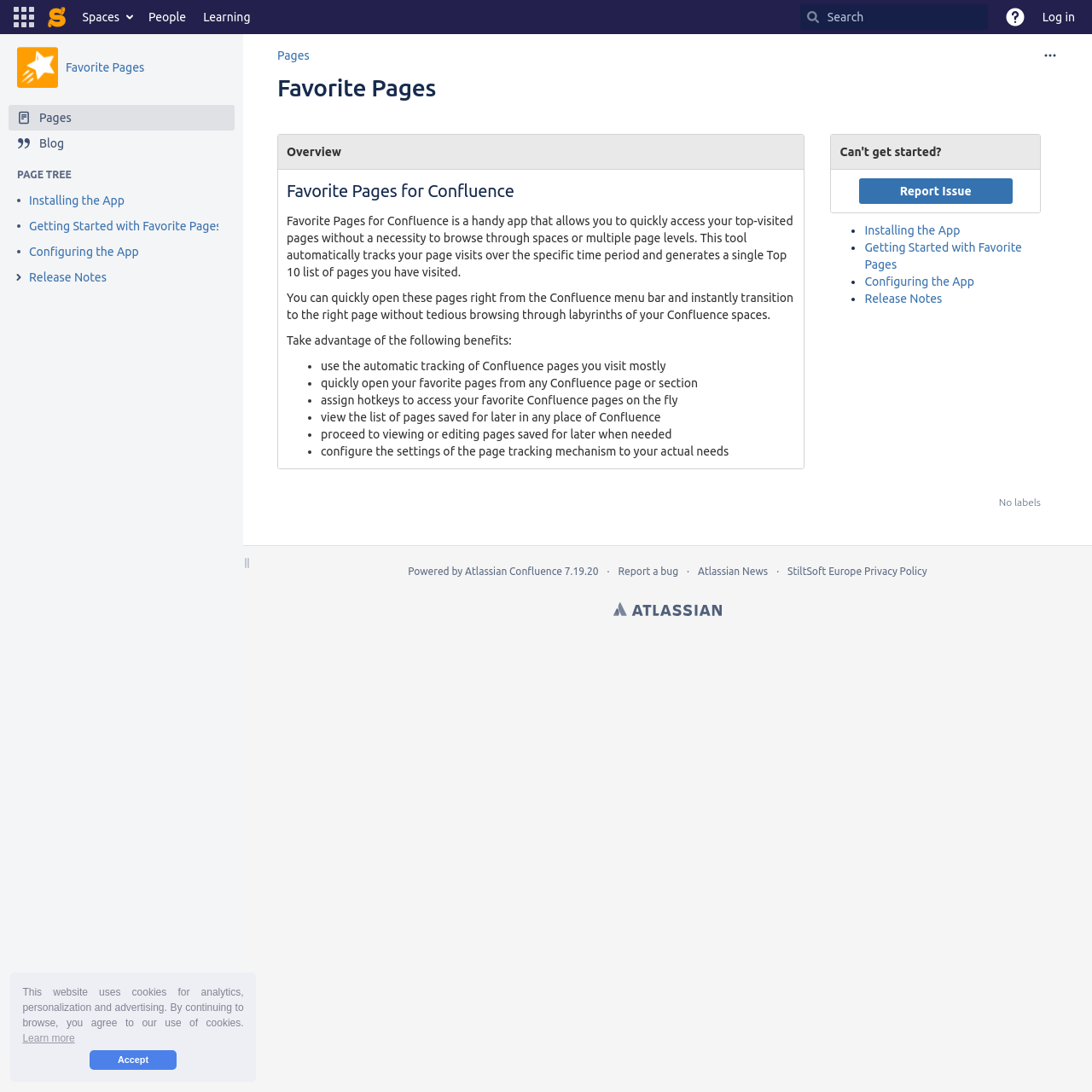How many benefits of the 'Favorite Pages' app are listed on this page?
Based on the image, answer the question with as much detail as possible.

The page lists five benefits of the app, including using automatic tracking of Confluence pages, quickly opening favorite pages, assigning hotkeys, viewing saved pages, and configuring settings.